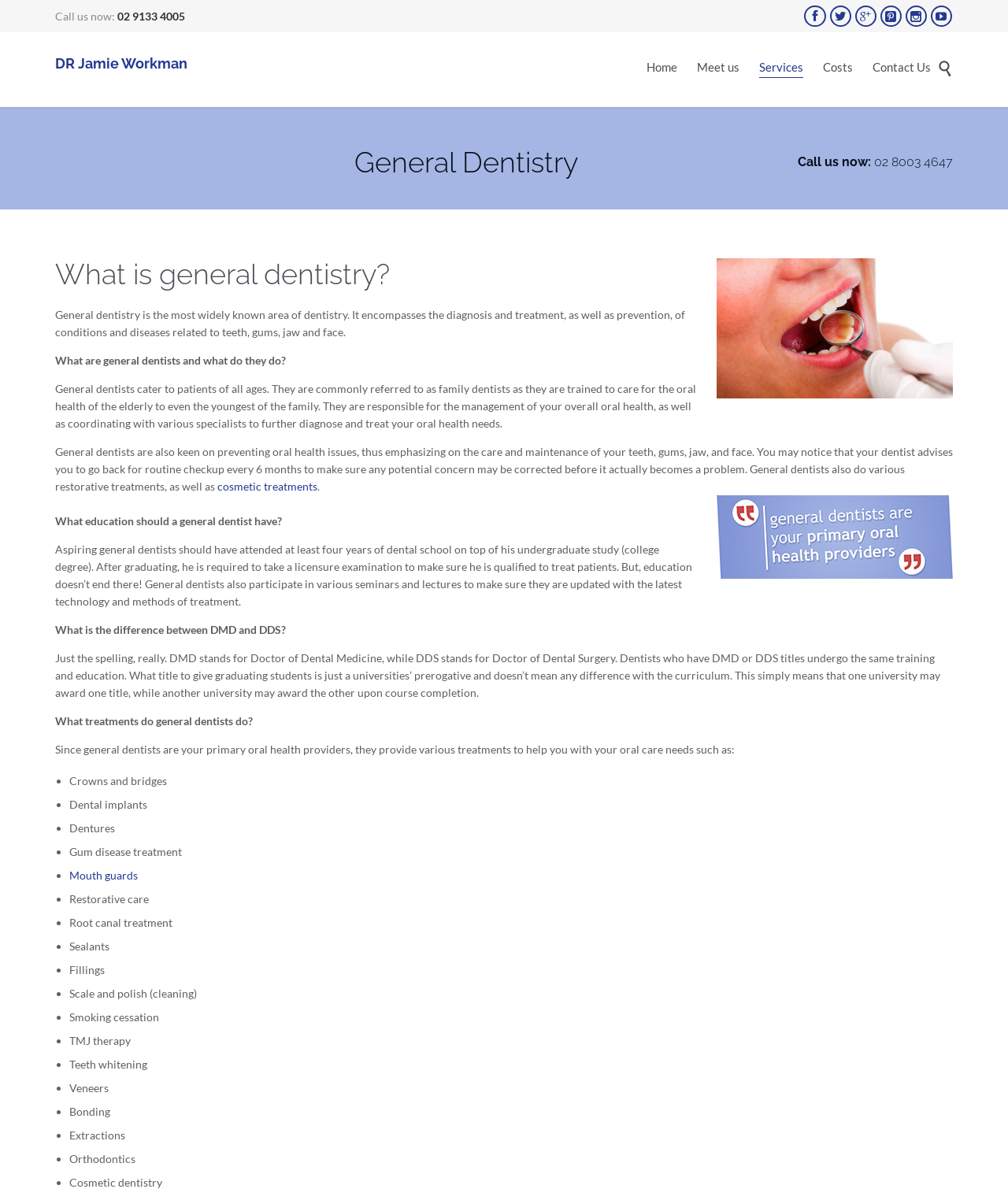Please locate the clickable area by providing the bounding box coordinates to follow this instruction: "Click the 'cosmetic treatments' link".

[0.216, 0.404, 0.315, 0.415]